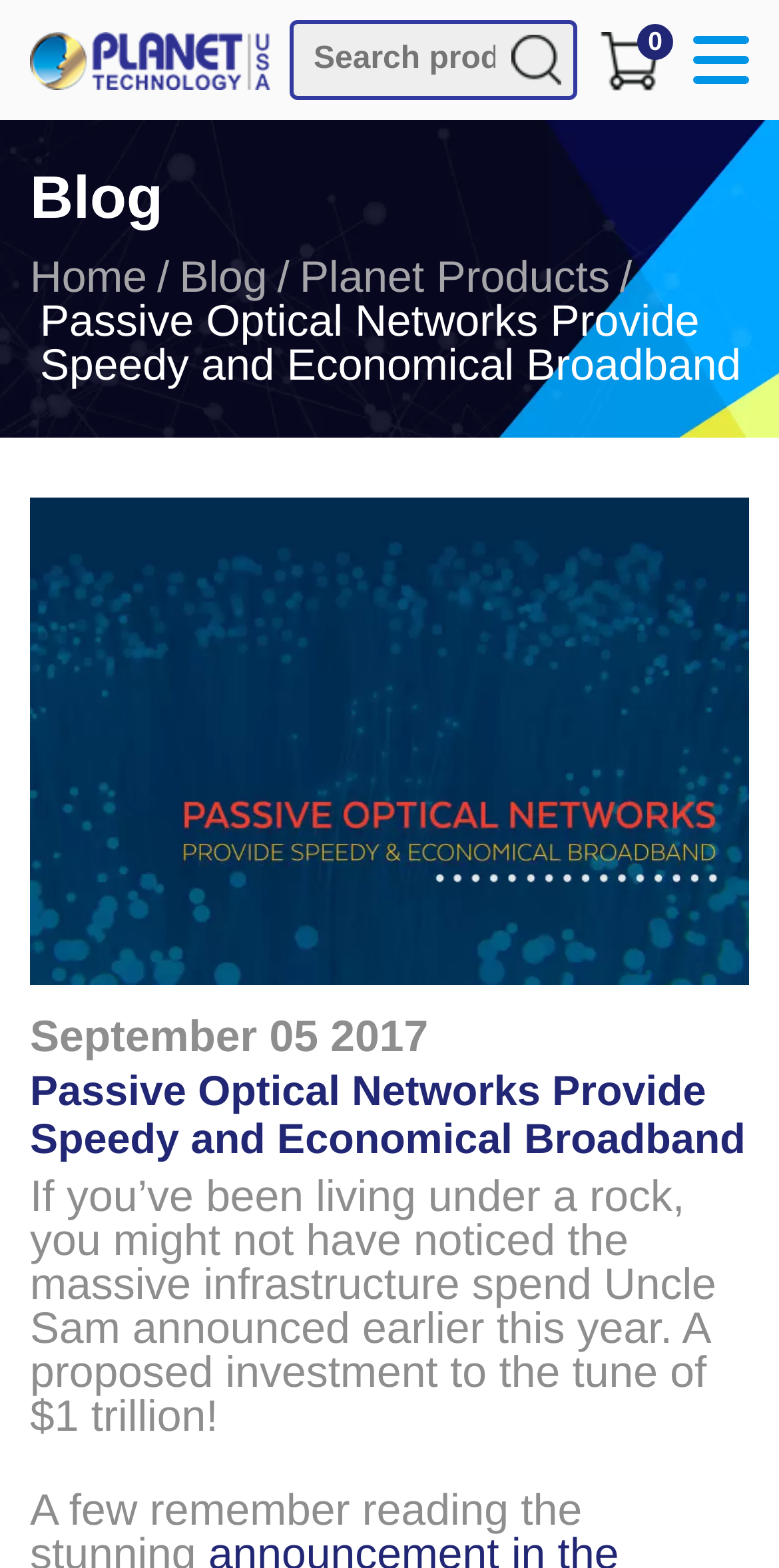Articulate a detailed summary of the webpage's content and design.

The webpage is about passive optical networks, specifically highlighting their benefits in improving the speed and efficiency of last mile installs. At the top, there is a layout table that spans the entire width of the page. Within this table, there are two links on the left and right sides, respectively, and a search bar in the middle. The search bar consists of a text field and a search button.

Below the layout table, there is a heading that reads "Blog" on the left side, followed by a series of links to different pages, including "Home", "Blog", and "Planet Products". These links are aligned horizontally and take up about half of the page's width.

The main content of the page is an article with a heading that matches the title of the webpage. The article is accompanied by a large image that takes up most of the page's width. The image is positioned below the links and above the article's content.

The article's content is divided into sections, with the first section discussing a recent infrastructure investment announcement by the US government. The text is written in a conversational tone and is easy to read.

At the top-right corner of the page, there is a link to a cart with a count of zero items. There is also a date displayed in the format "September 05, 2017" near the top of the page.